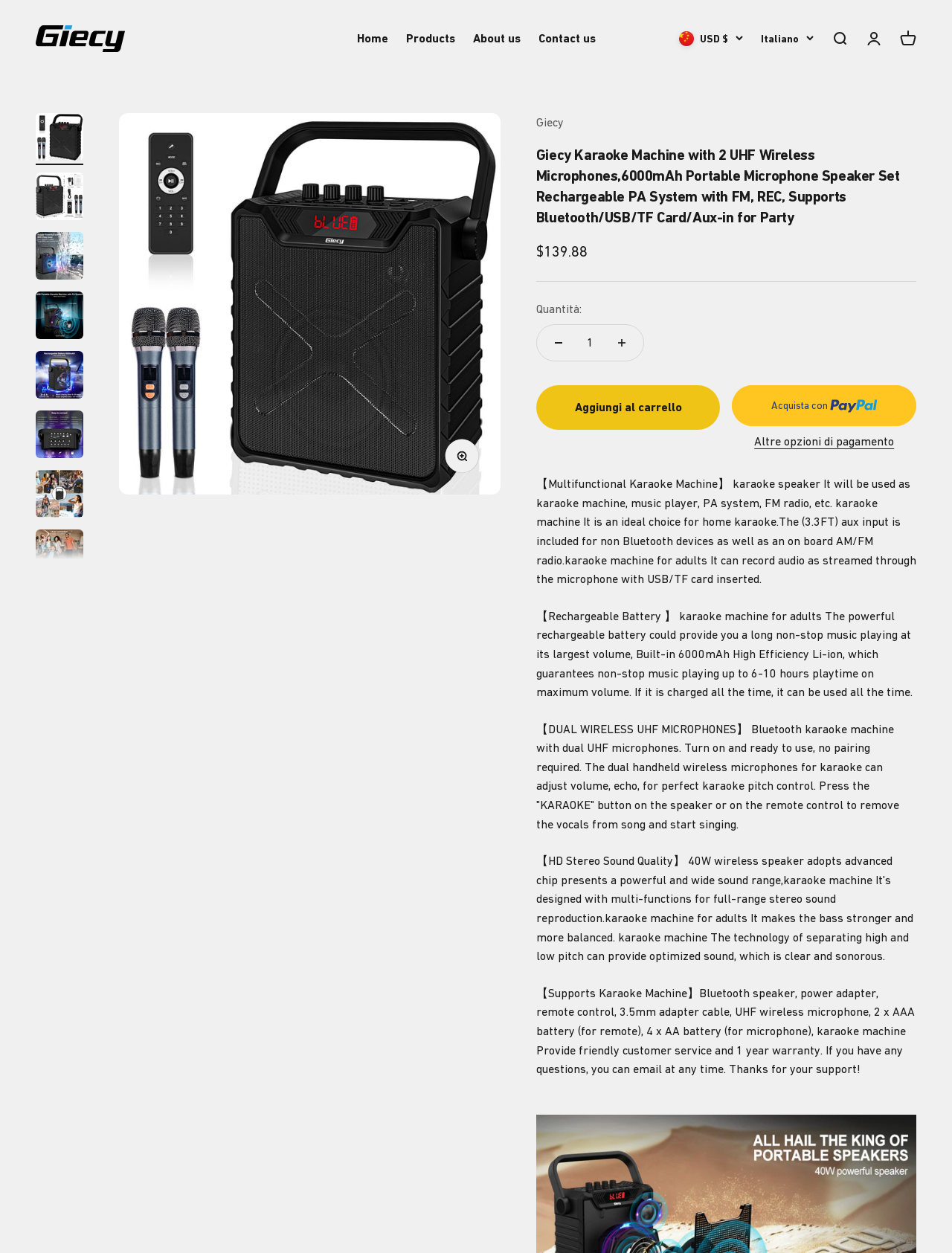Identify the bounding box coordinates for the element you need to click to achieve the following task: "Click the 'Home' link". Provide the bounding box coordinates as four float numbers between 0 and 1, in the form [left, top, right, bottom].

[0.375, 0.025, 0.407, 0.036]